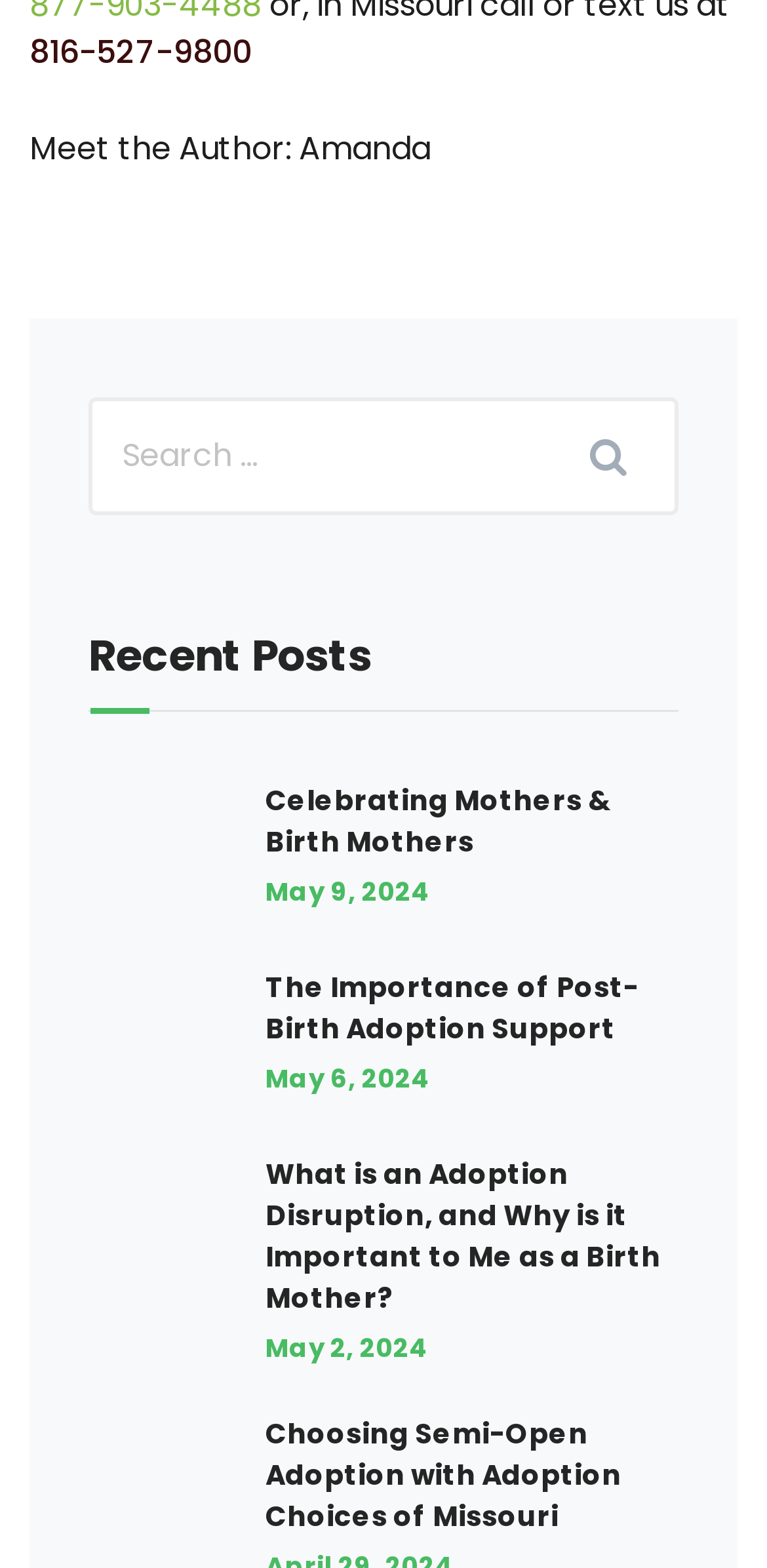Using the provided description: "Facebook", find the bounding box coordinates of the corresponding UI element. The output should be four float numbers between 0 and 1, in the format [left, top, right, bottom].

None